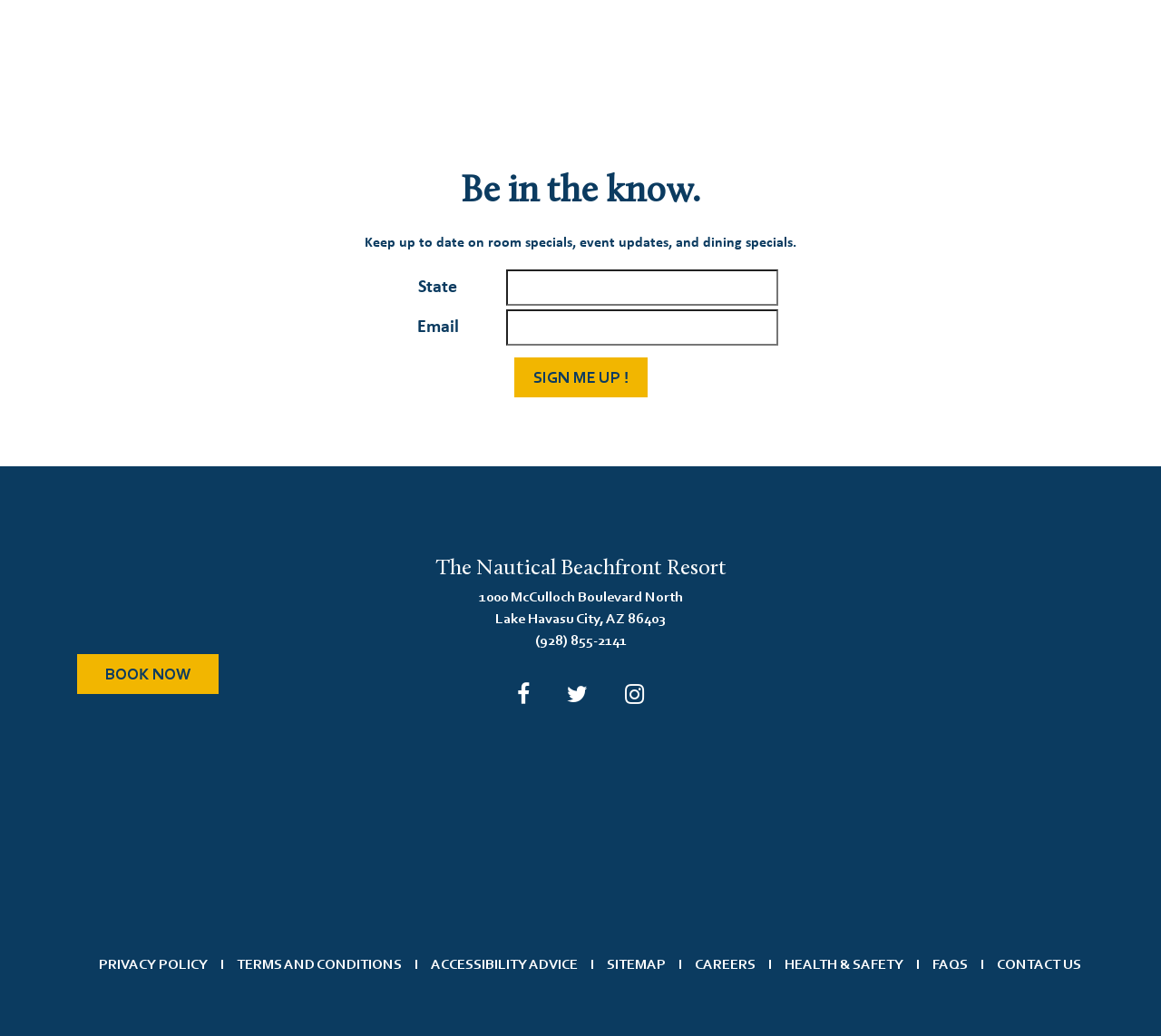Determine the bounding box for the HTML element described here: "Sign Me Up !". The coordinates should be given as [left, top, right, bottom] with each number being a float between 0 and 1.

[0.443, 0.345, 0.557, 0.384]